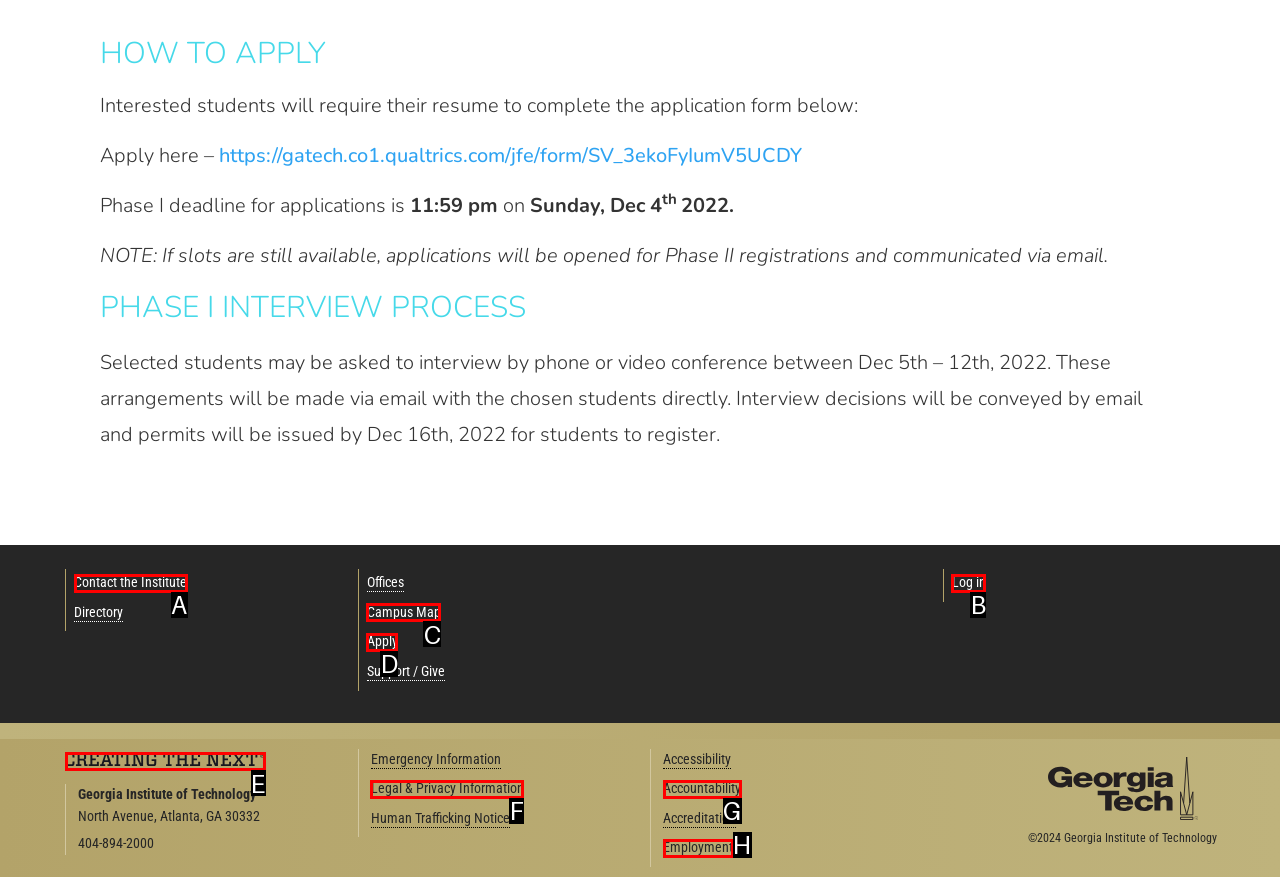Look at the description: Apply
Determine the letter of the matching UI element from the given choices.

D